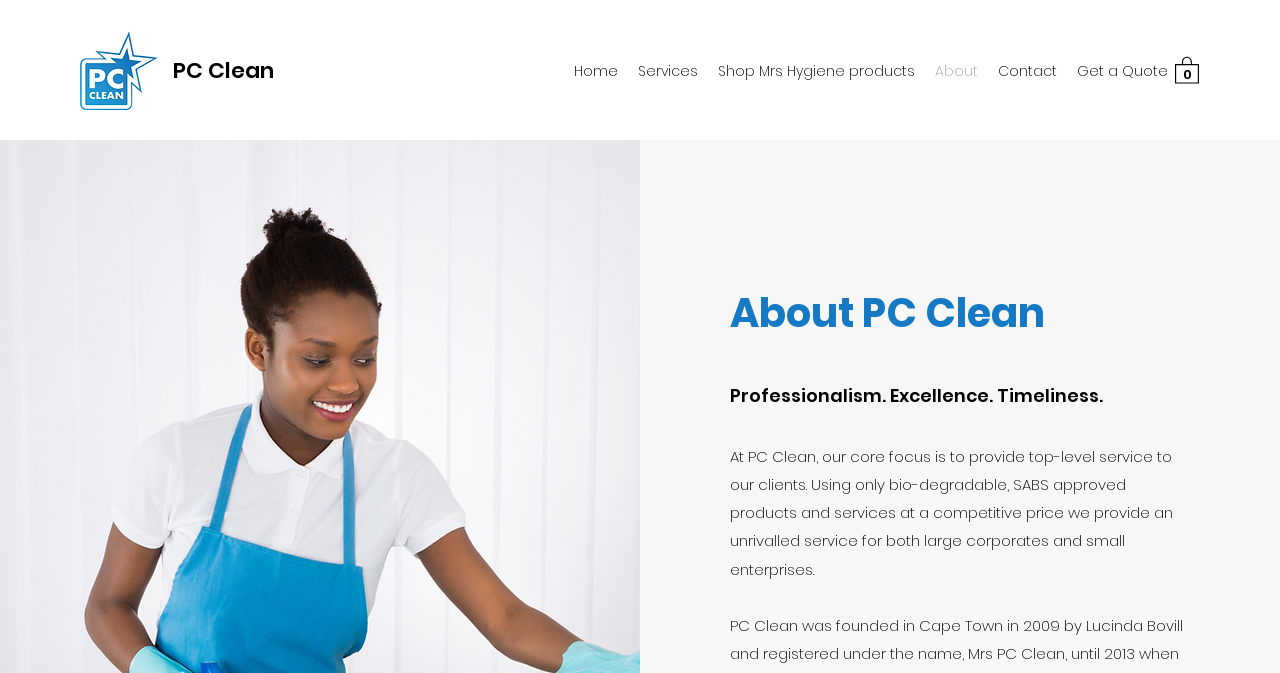Determine the bounding box coordinates of the UI element that matches the following description: "Shop Mrs Hygiene products". The coordinates should be four float numbers between 0 and 1 in the format [left, top, right, bottom].

[0.553, 0.083, 0.723, 0.128]